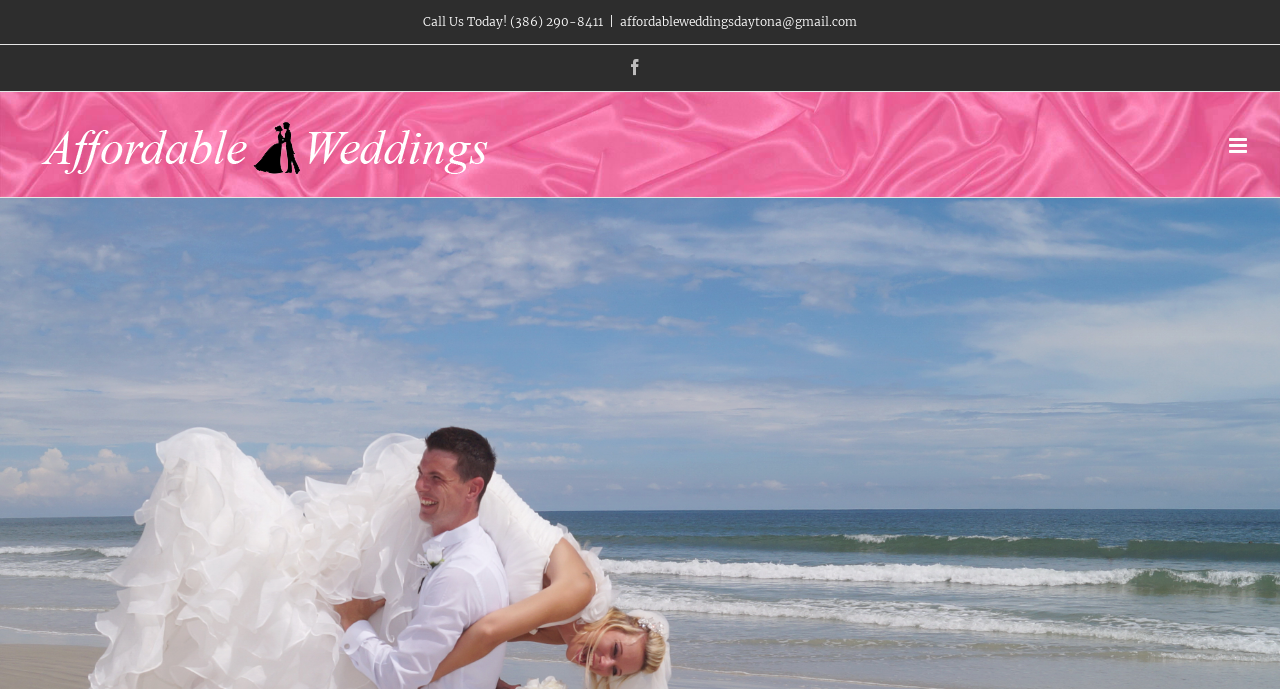Identify the bounding box of the HTML element described as: "aria-label="Toggle mobile menu"".

[0.96, 0.196, 0.977, 0.226]